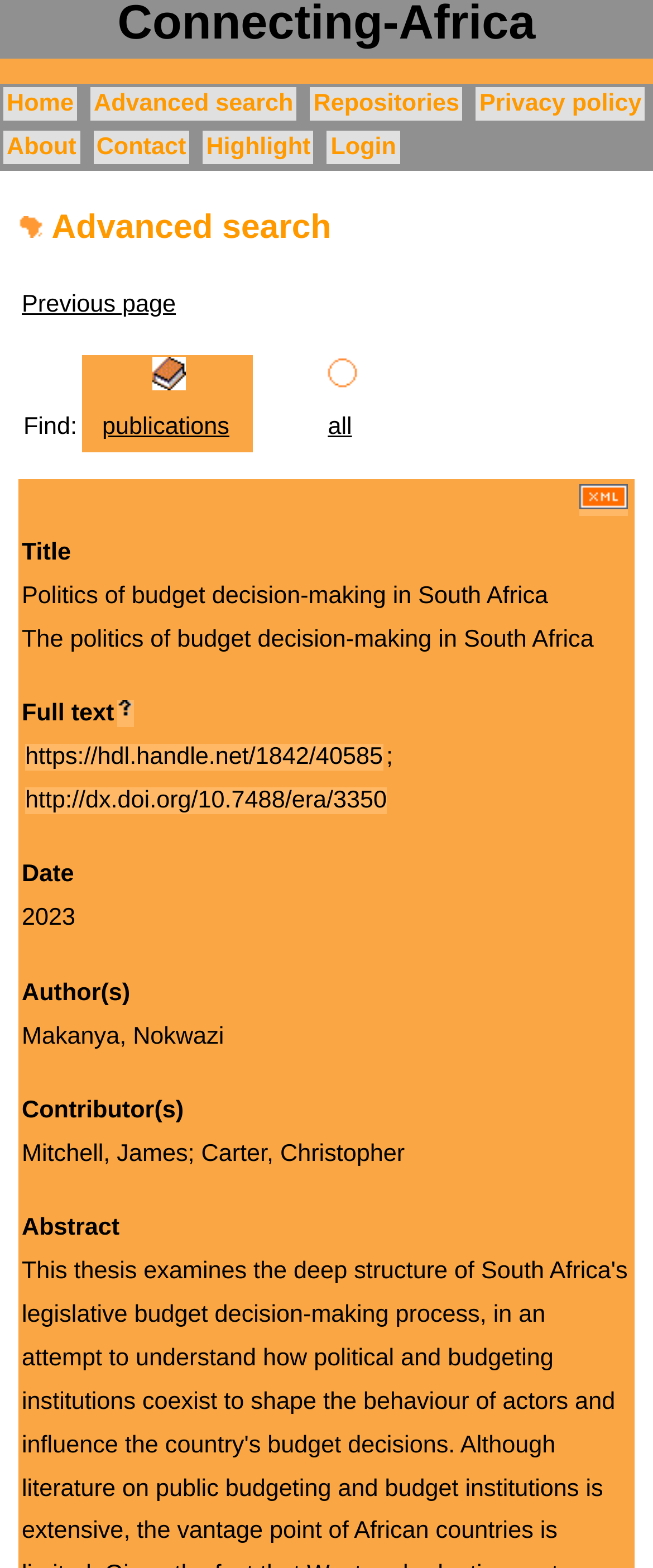Please identify the bounding box coordinates of the element that needs to be clicked to execute the following command: "Click on the 'Help' link". Provide the bounding box using four float numbers between 0 and 1, formatted as [left, top, right, bottom].

[0.18, 0.447, 0.206, 0.464]